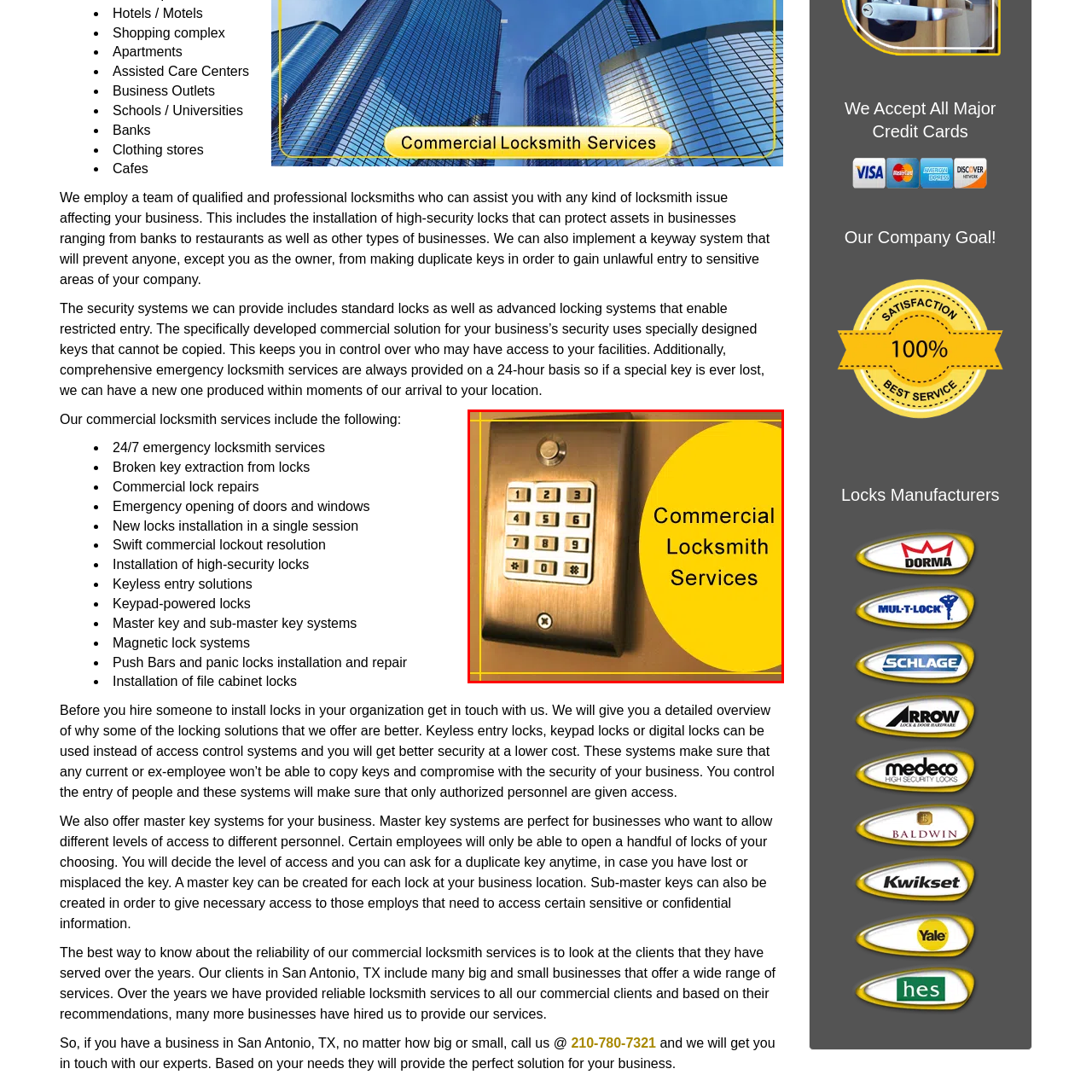What is the purpose of the commercial locksmith services?
Pay attention to the segment of the image within the red bounding box and offer a detailed answer to the question.

The caption highlights the importance of commercial locksmith services, emphasizing solutions such as keyless entry and advanced locking systems tailored for businesses, which suggests that the primary purpose of these services is to enhance security measures for businesses.